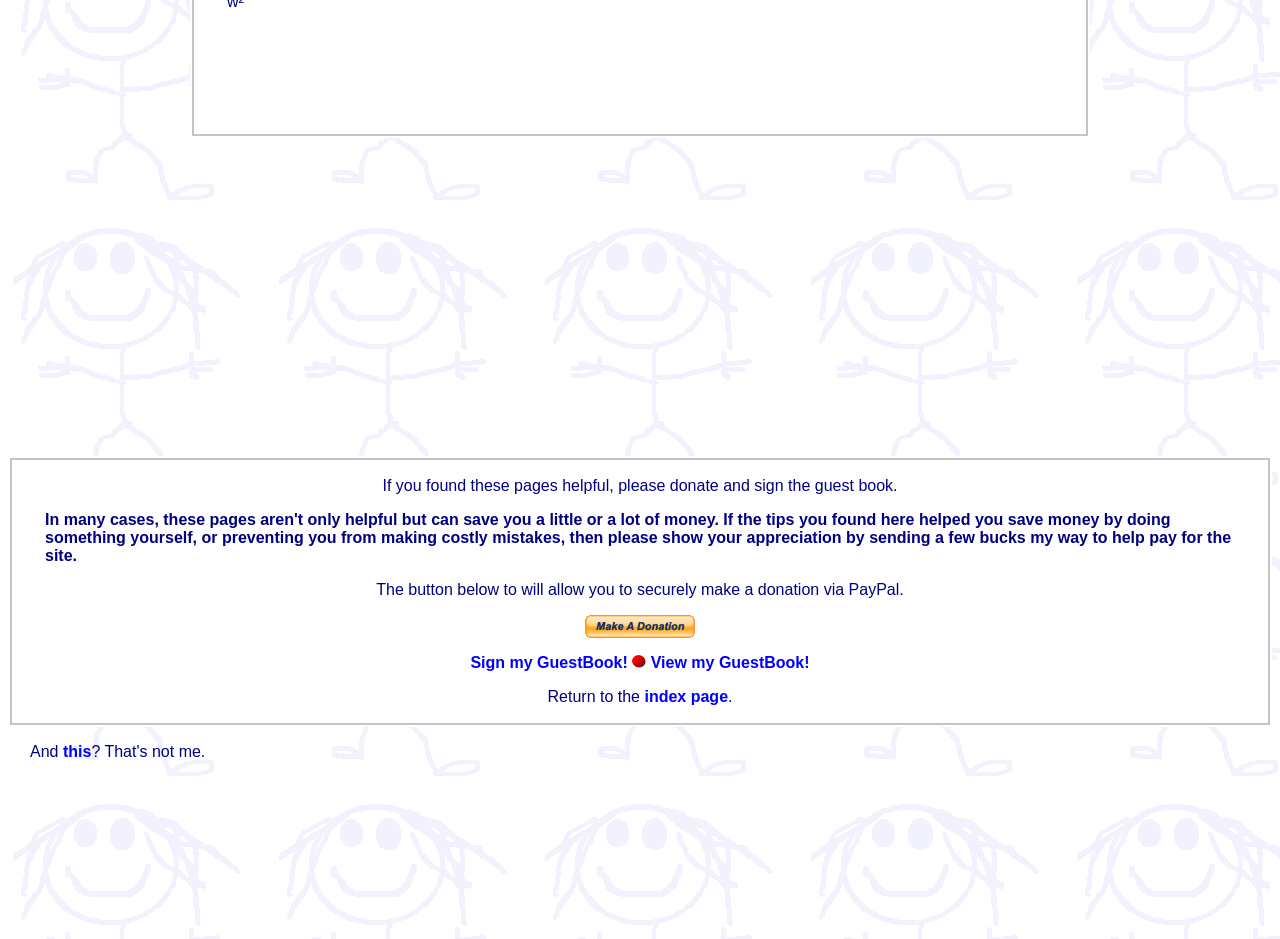Using the description: "this", identify the bounding box of the corresponding UI element in the screenshot.

[0.049, 0.792, 0.071, 0.81]